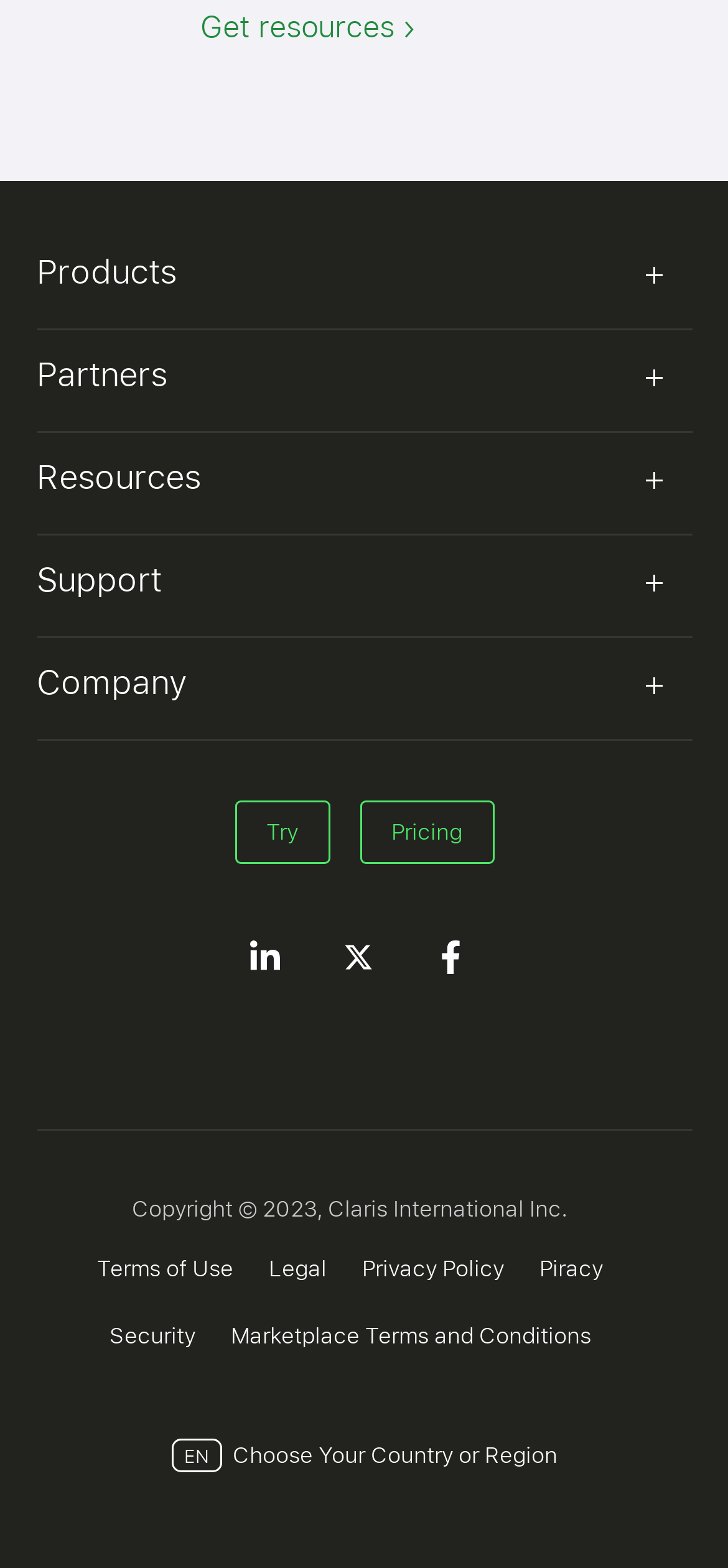How many social media platforms can you follow Claris on?
Look at the webpage screenshot and answer the question with a detailed explanation.

I found three social media links at the bottom of the page, which are represented by link elements with IDs 453, 454, and 455. These links allow users to follow Claris on LinkedIn, Twitter, and Facebook, respectively.